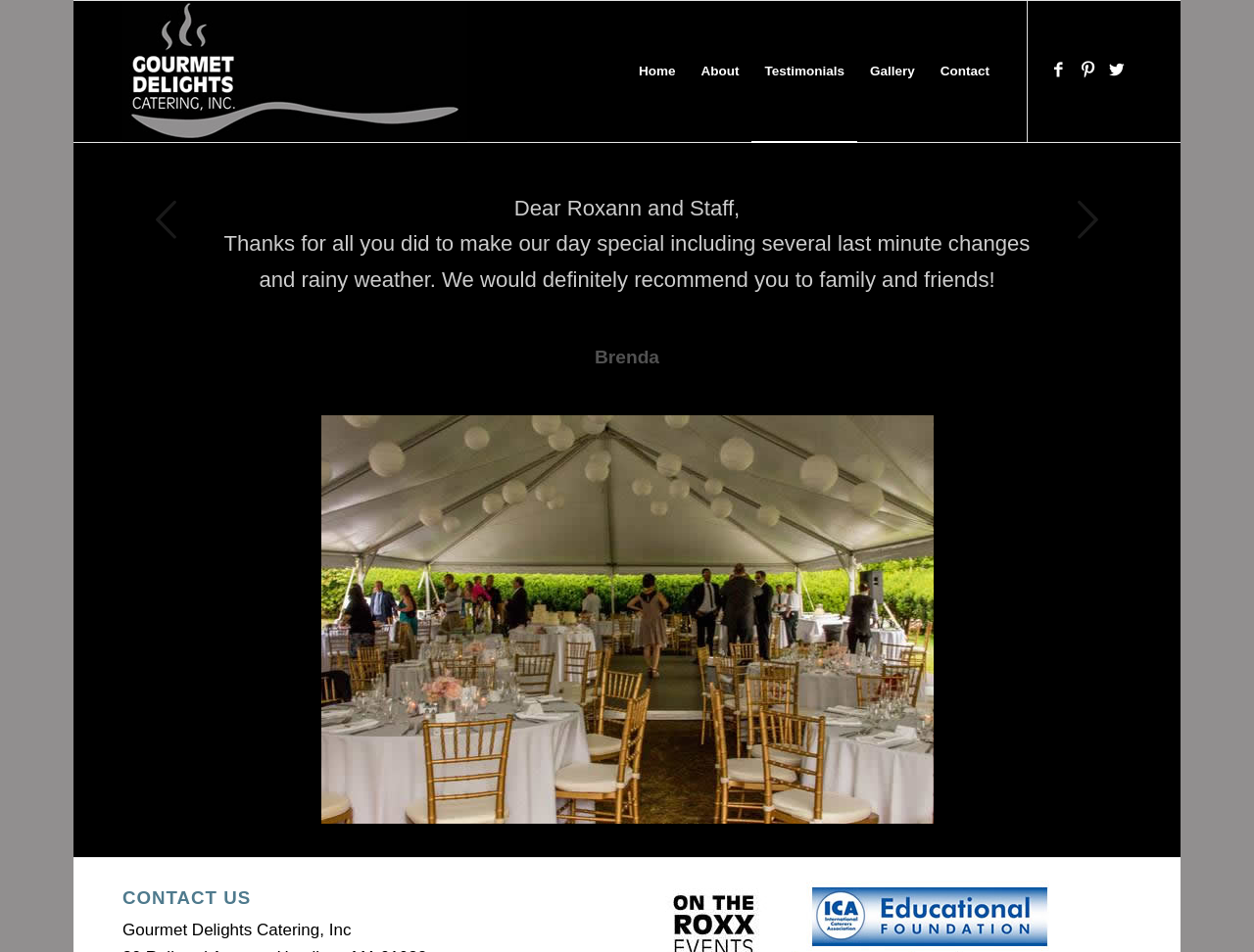Specify the bounding box coordinates of the element's area that should be clicked to execute the given instruction: "Go to the About page". The coordinates should be four float numbers between 0 and 1, i.e., [left, top, right, bottom].

[0.549, 0.001, 0.6, 0.149]